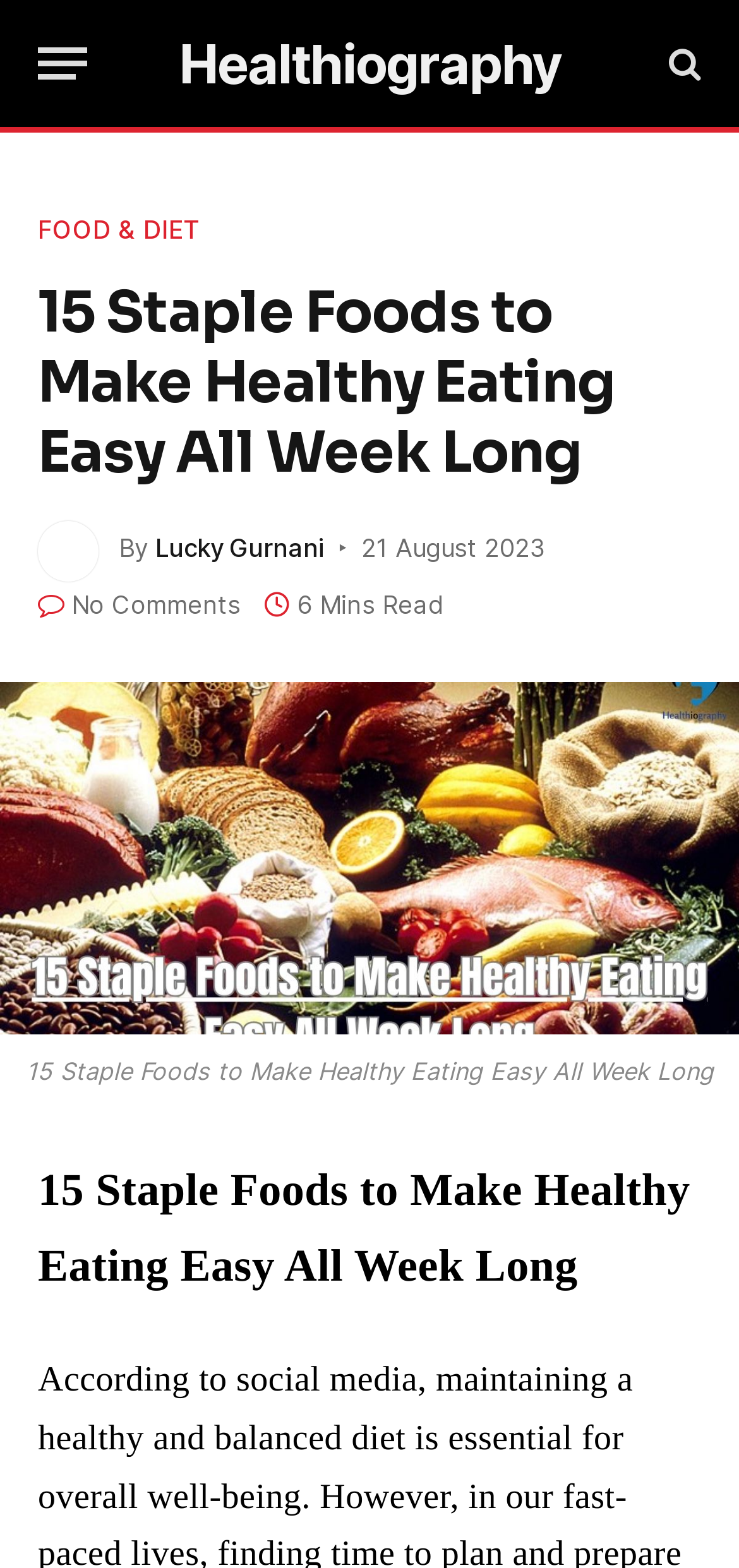Please give a succinct answer using a single word or phrase:
Is there a search icon on the top right?

Yes